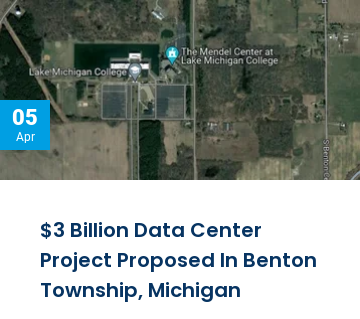Respond to the following question using a concise word or phrase: 
What is the name of the center located near the project site?

Mendel Center